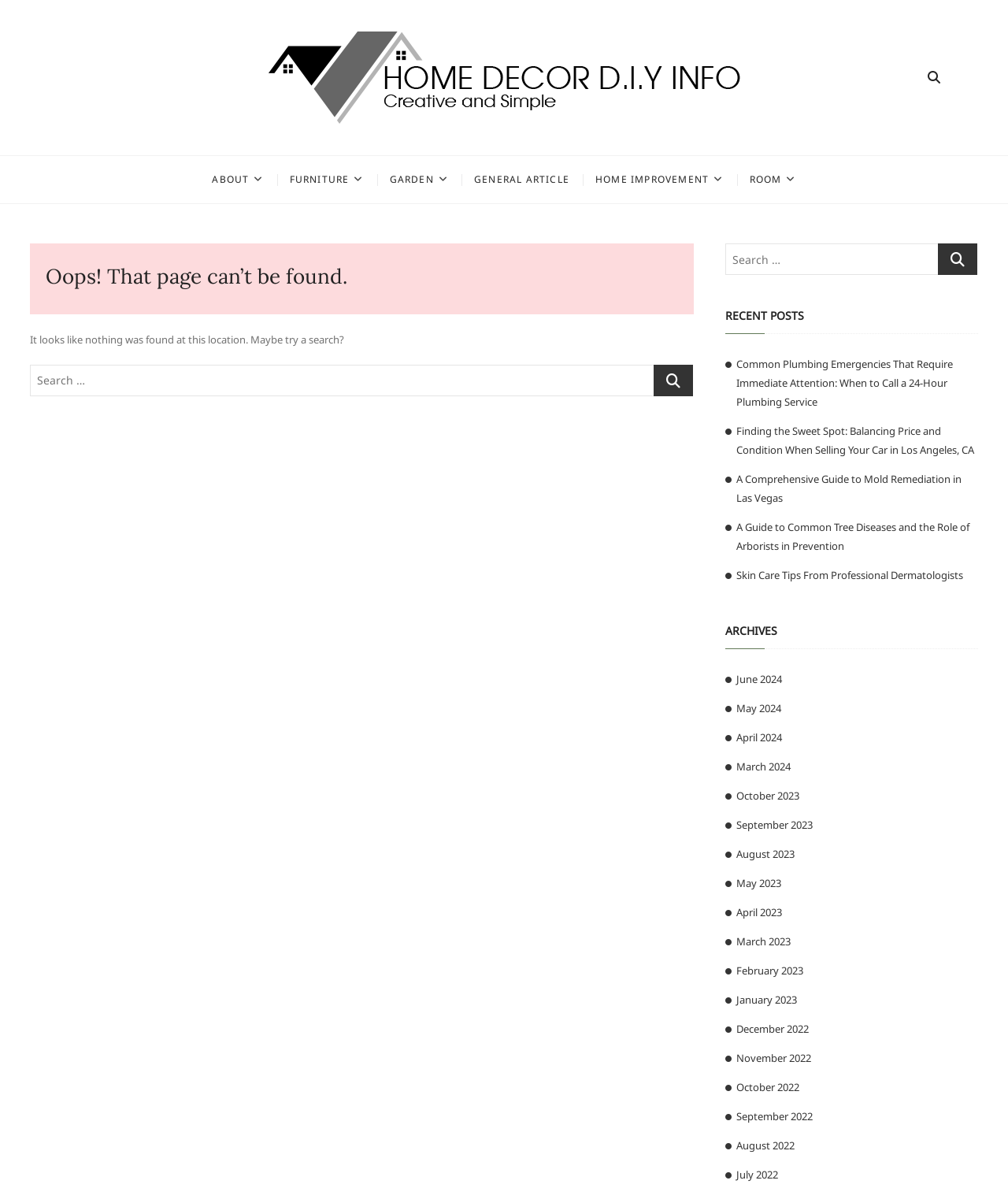Provide a short, one-word or phrase answer to the question below:
What is the purpose of the search function?

To find specific content